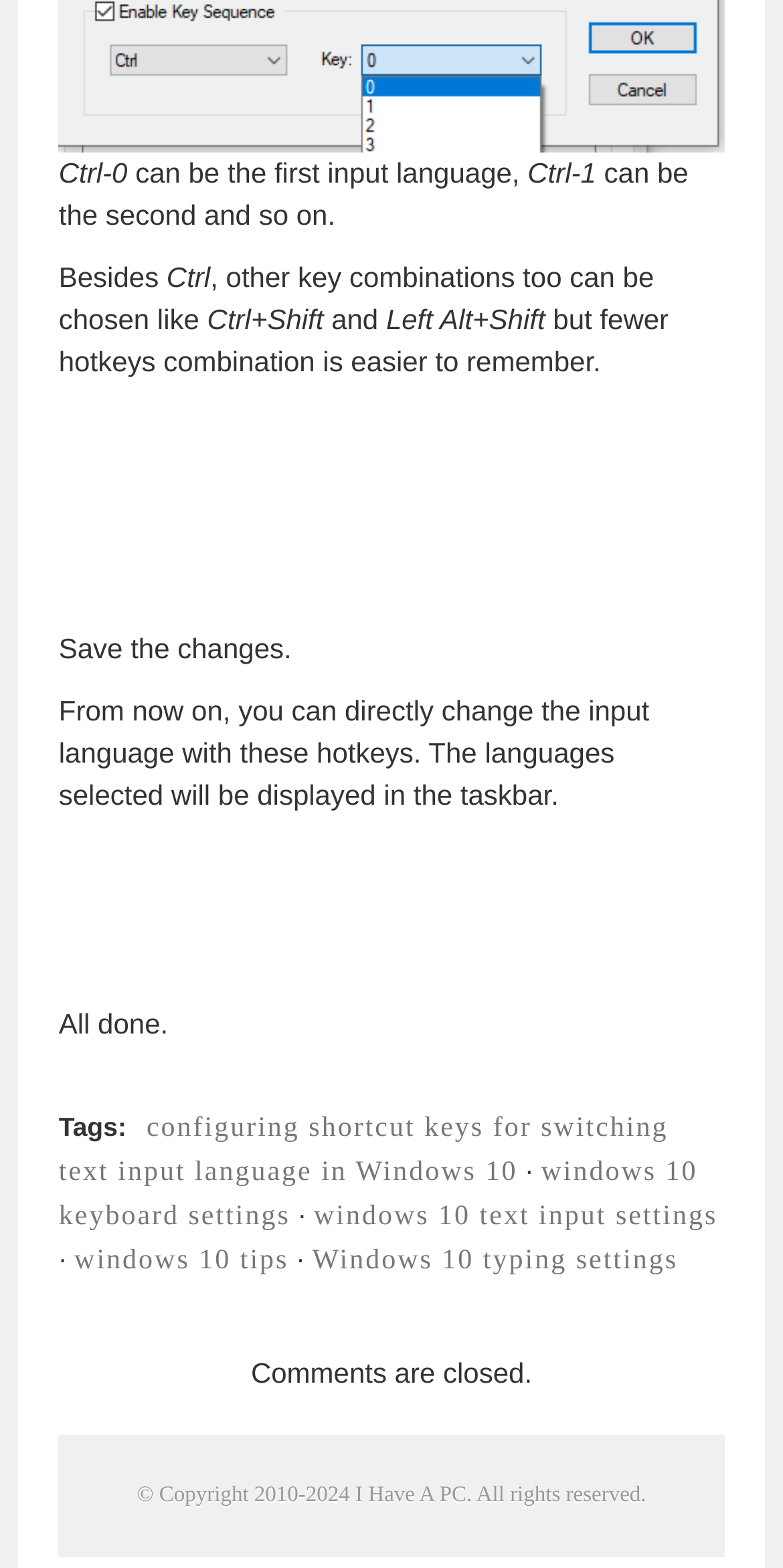Use a single word or phrase to respond to the question:
What is the purpose of Ctrl-0?

First input language